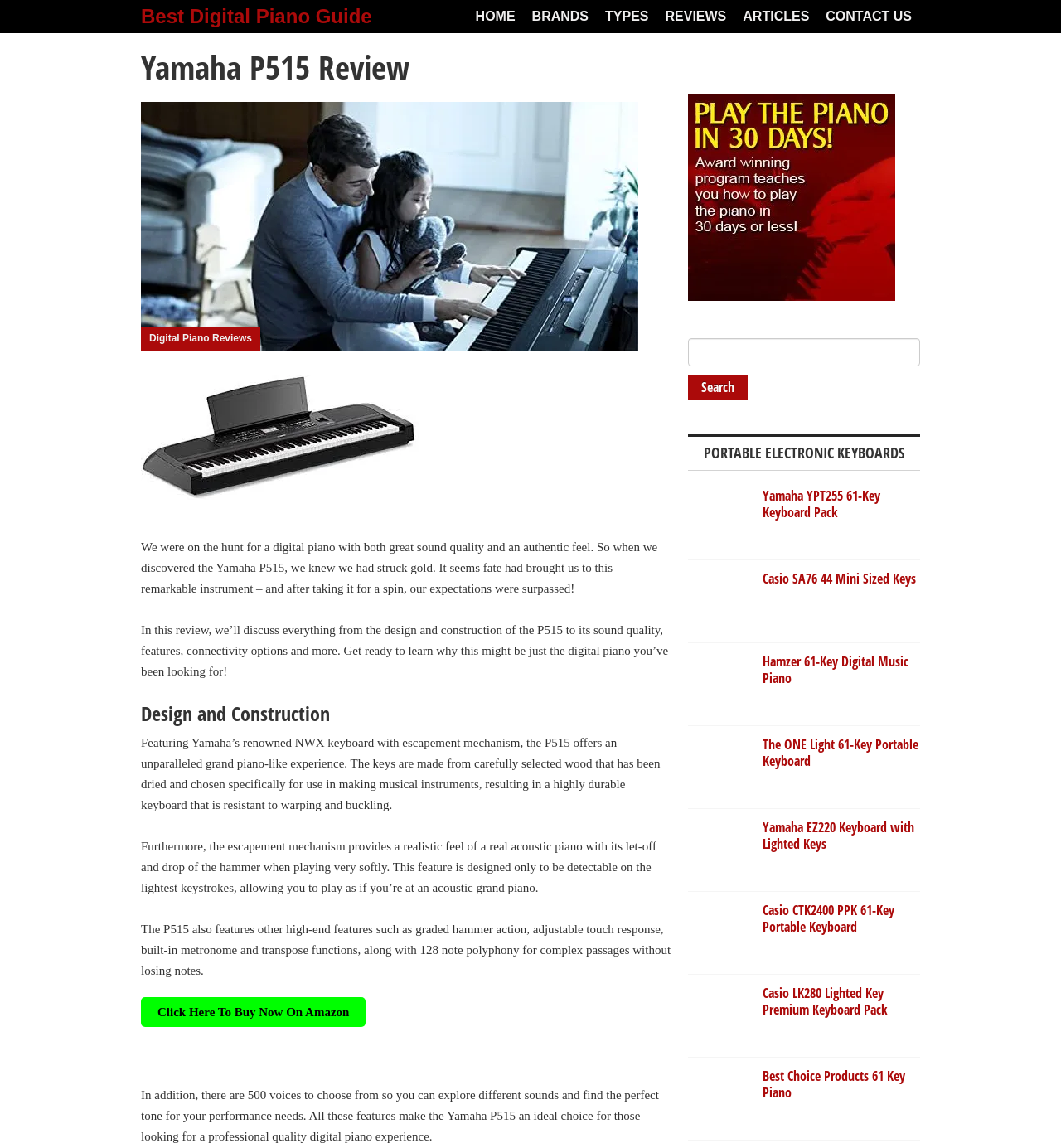How many voices are available on the Yamaha P515?
Please describe in detail the information shown in the image to answer the question.

The text 'In addition, there are 500 voices to choose from so you can explore different sounds and find the perfect tone for your performance needs.' indicates that the Yamaha P515 has 500 voices available.